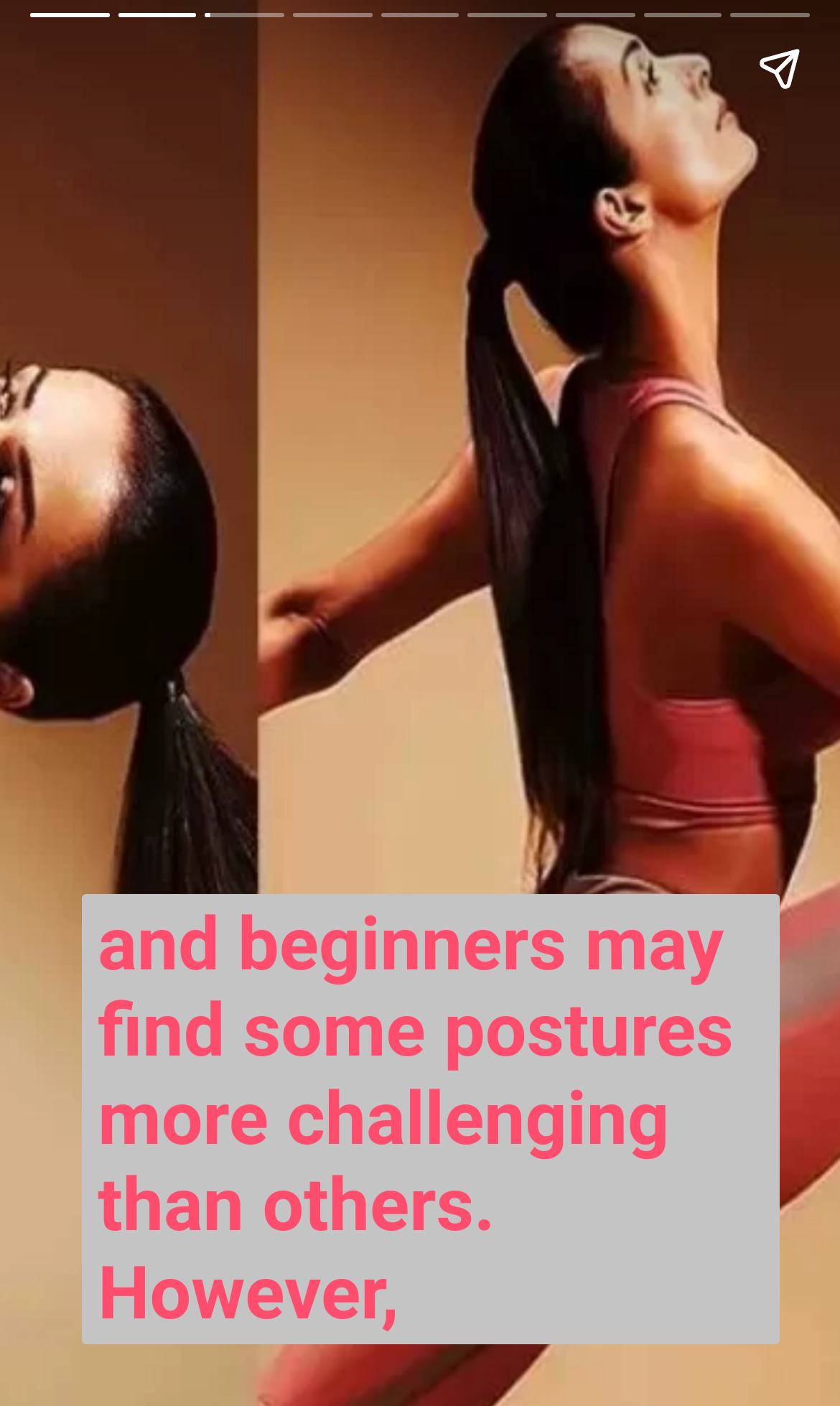Please find the bounding box for the following UI element description. Provide the coordinates in (top-left x, top-left y, bottom-right x, bottom-right y) format, with values between 0 and 1: aria-label="Next page"

[0.923, 0.115, 1.0, 0.902]